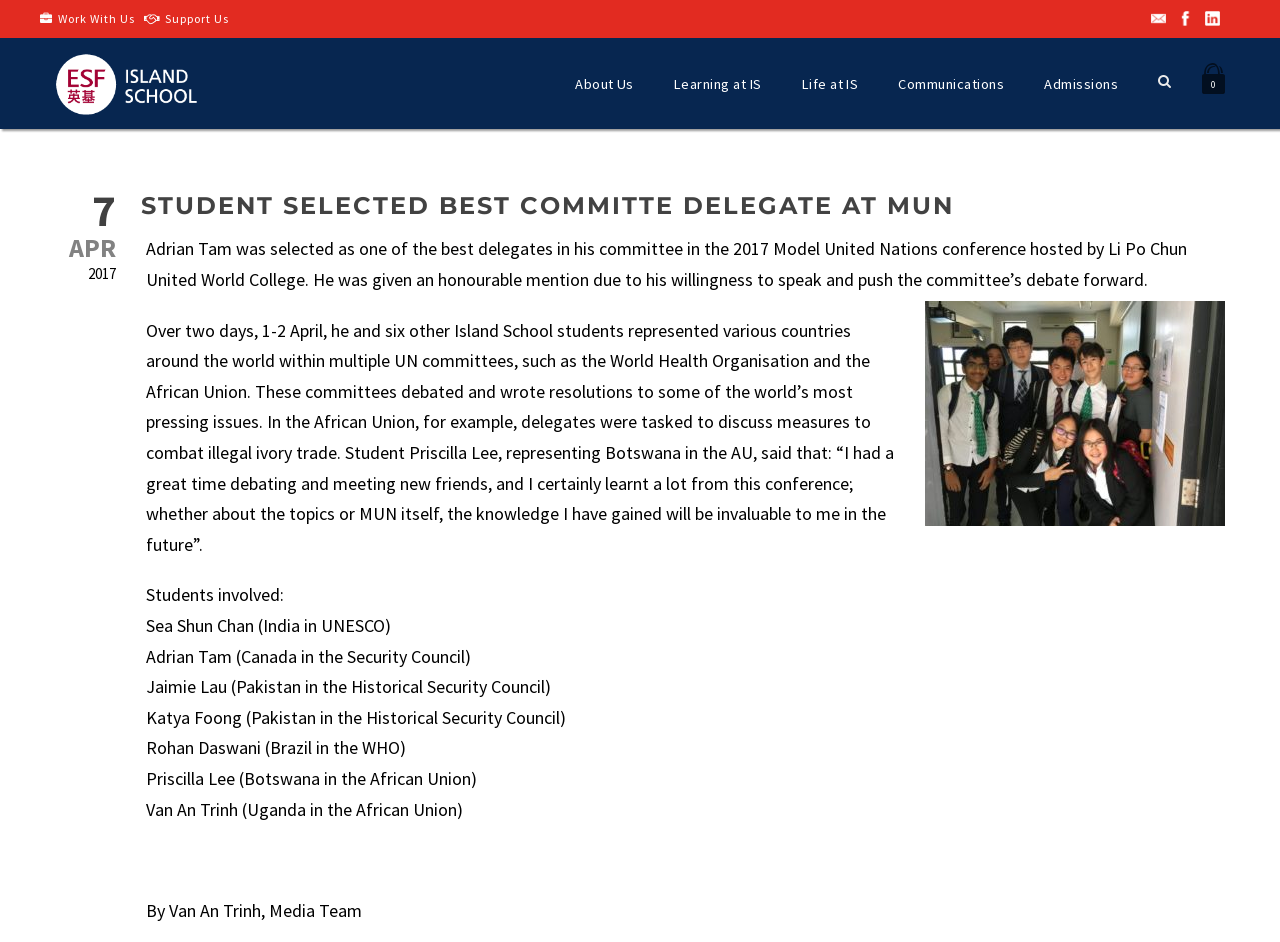Please respond in a single word or phrase: 
What is Adrian Tam's achievement?

Best delegate